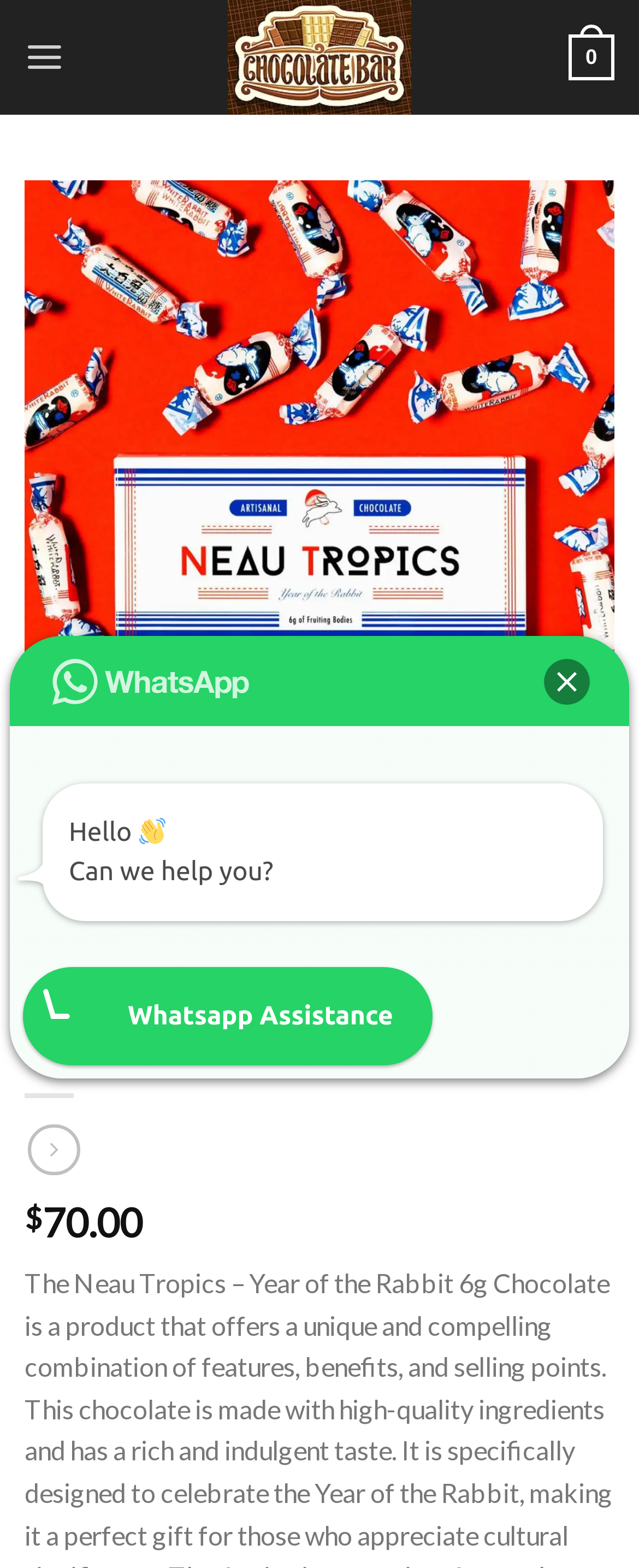Locate the bounding box coordinates of the element's region that should be clicked to carry out the following instruction: "Click on the WhatsApp assistance image". The coordinates need to be four float numbers between 0 and 1, i.e., [left, top, right, bottom].

[0.082, 0.42, 0.39, 0.449]